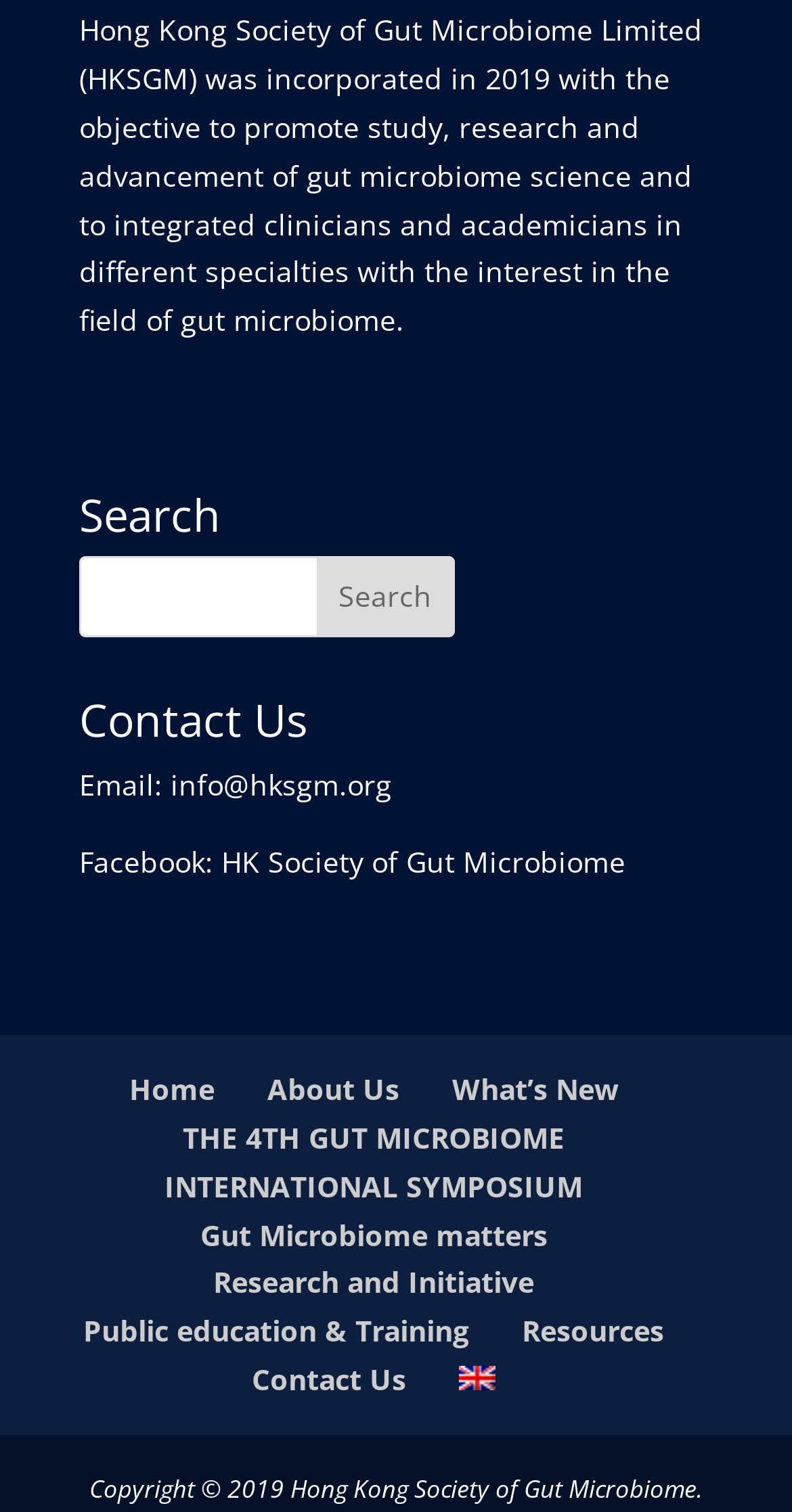Identify the bounding box coordinates necessary to click and complete the given instruction: "Contact Us".

[0.1, 0.461, 0.79, 0.504]